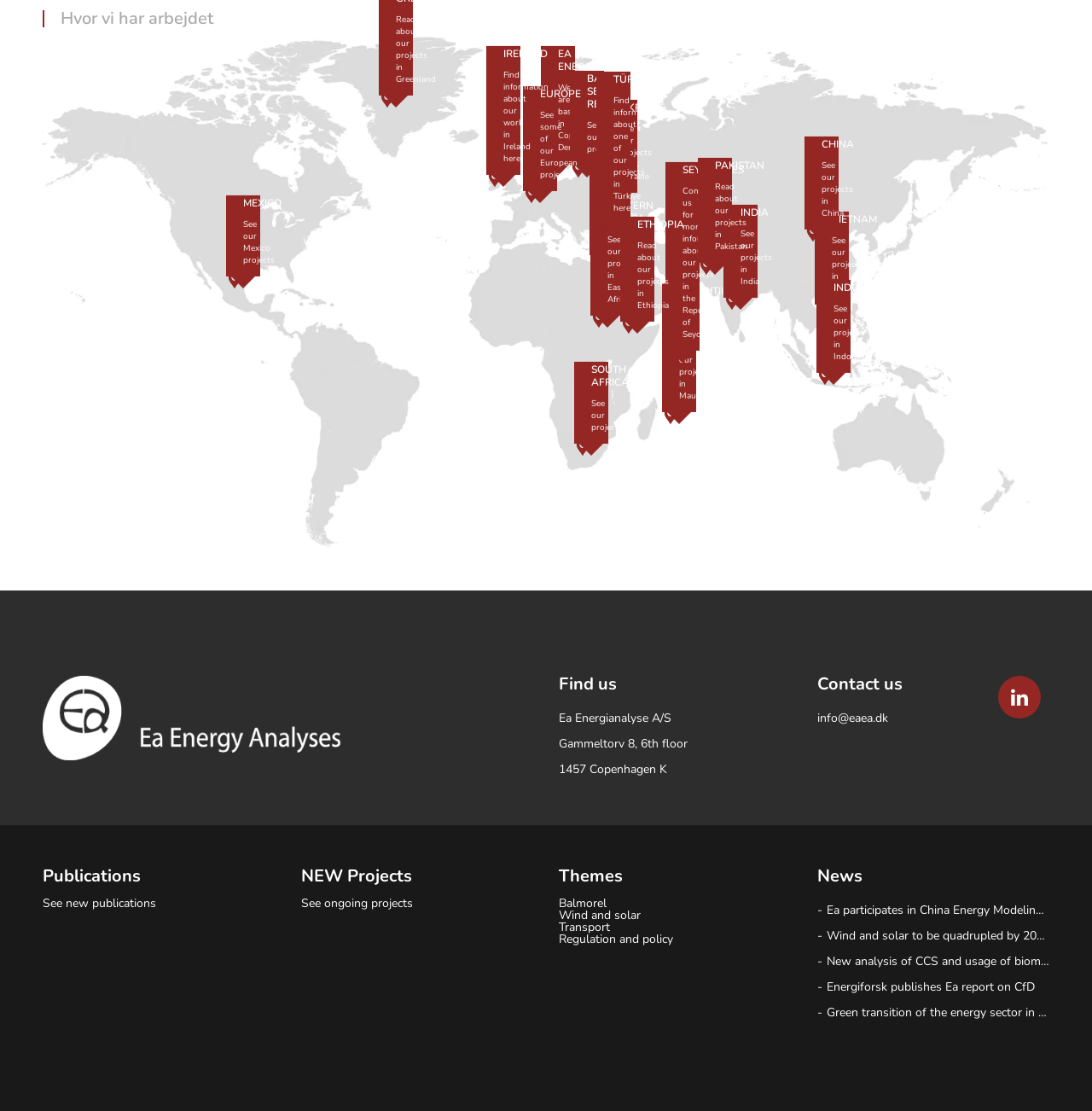Please give a succinct answer using a single word or phrase:
What is the company name?

Ea Energianalyse A/S